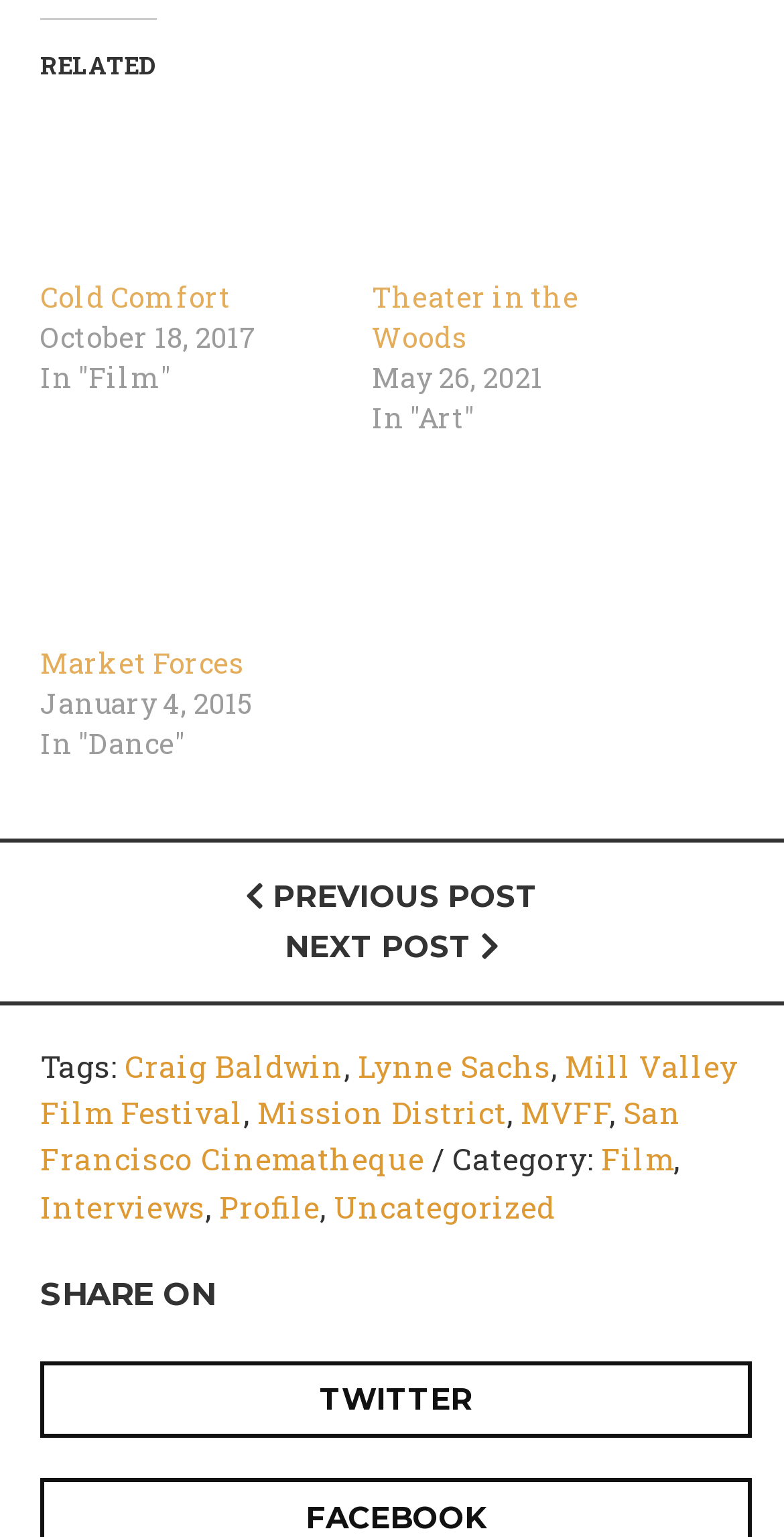Give a one-word or one-phrase response to the question: 
What is the social media platform mentioned in the 'SHARE ON' section?

TWITTER